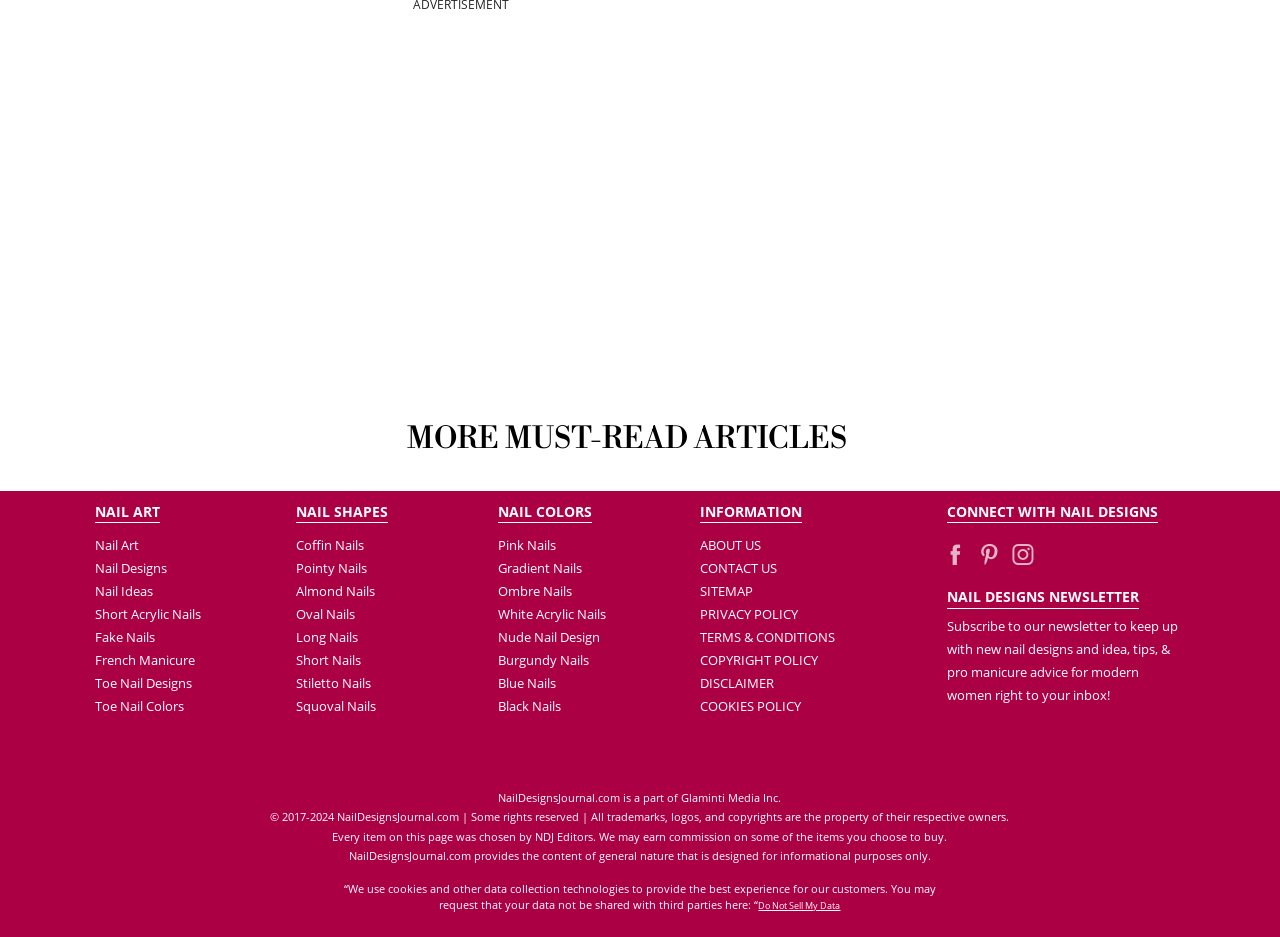Please find and report the bounding box coordinates of the element to click in order to perform the following action: "Read '35 Sexy Pink Nail Designs for 2024'". The coordinates should be expressed as four float numbers between 0 and 1, in the format [left, top, right, bottom].

[0.538, 0.387, 0.906, 0.478]